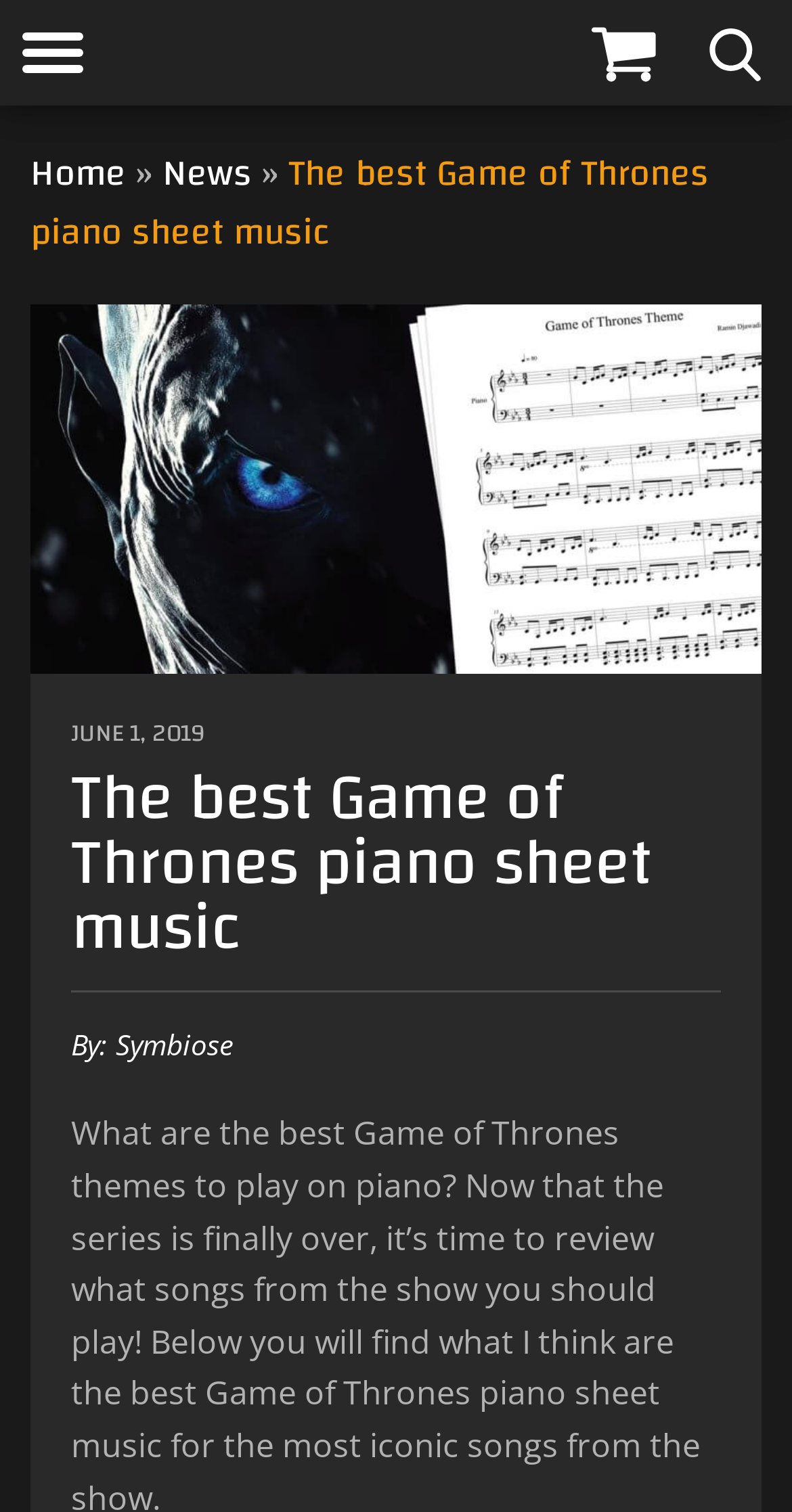Respond with a single word or phrase to the following question:
What are the other sections of the website?

Home, News